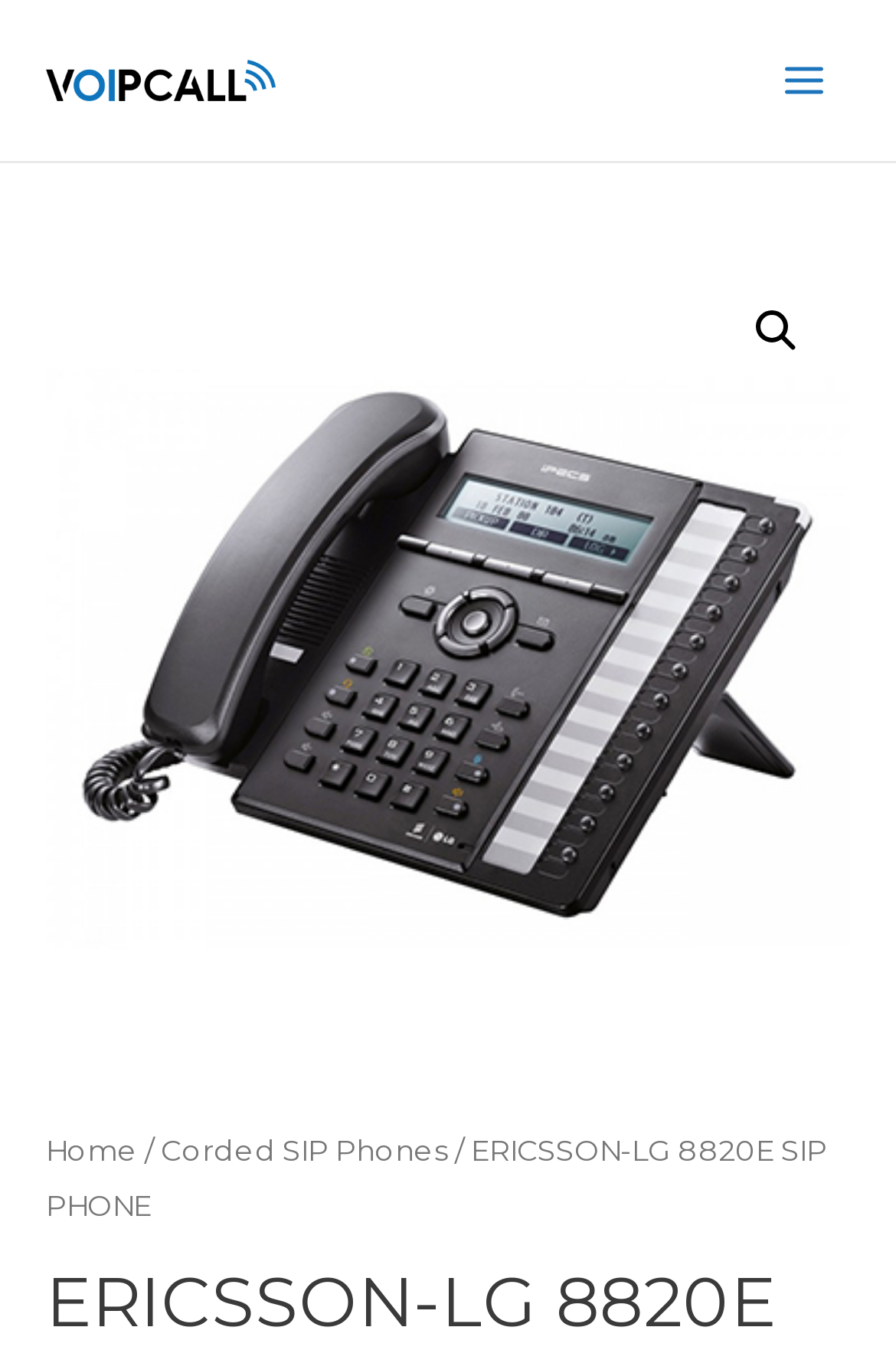Based on the element description: "🔍", identify the UI element and provide its bounding box coordinates. Use four float numbers between 0 and 1, [left, top, right, bottom].

[0.821, 0.214, 0.914, 0.275]